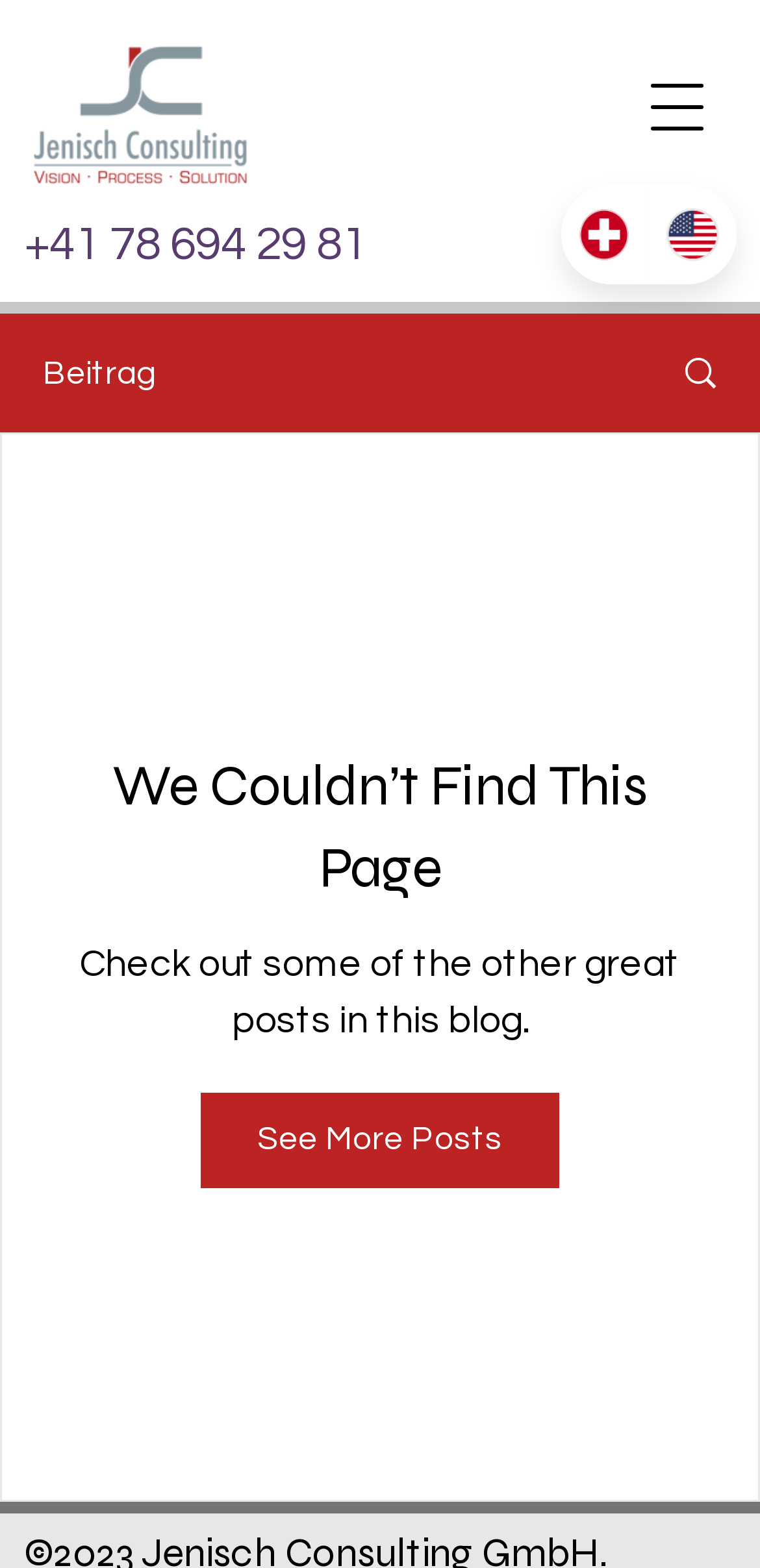Determine the bounding box coordinates for the area you should click to complete the following instruction: "Call the phone number".

[0.026, 0.115, 0.396, 0.141]